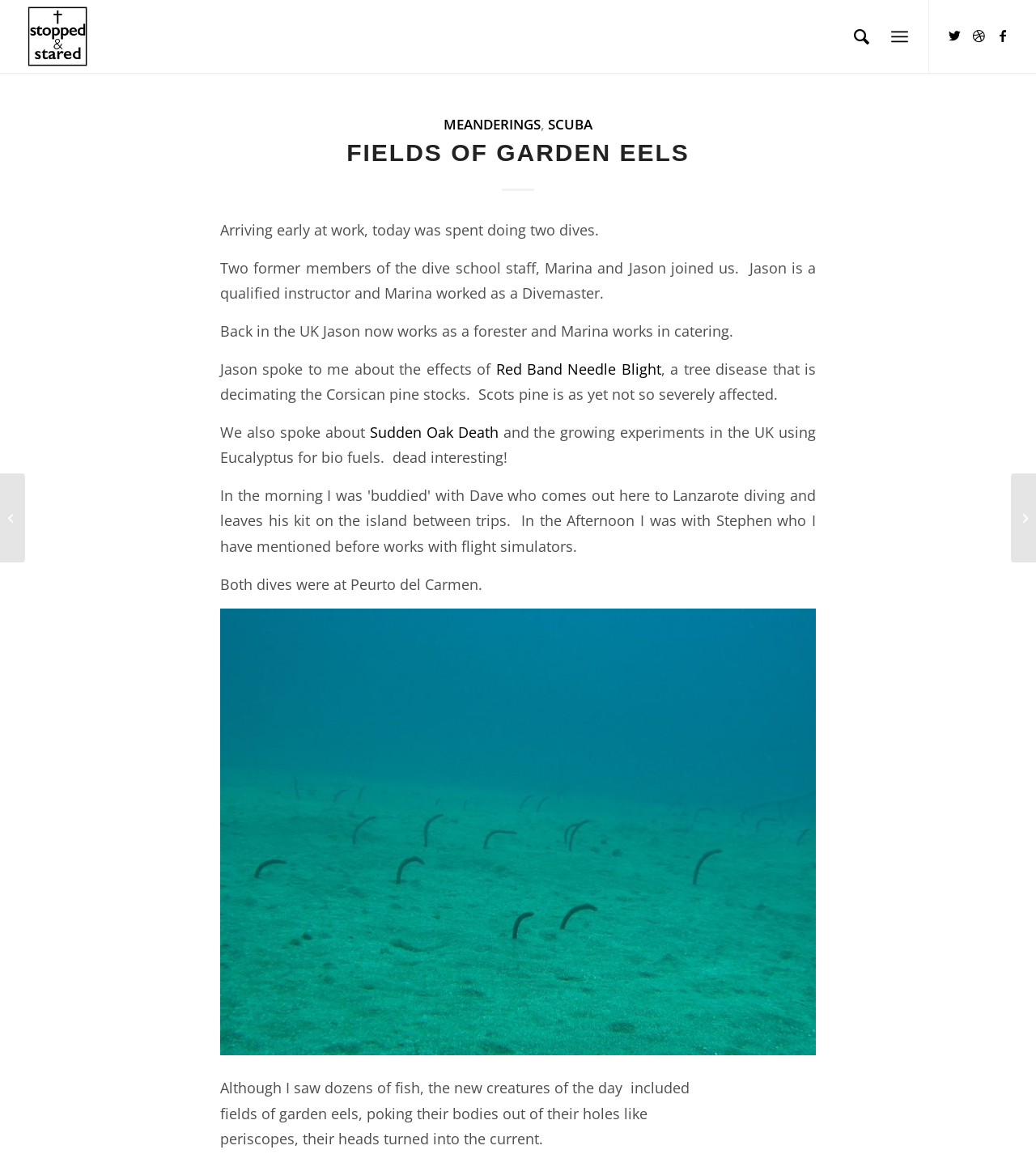Find the bounding box coordinates of the area to click in order to follow the instruction: "Go to the 'I turned into a one man kitchen disaster – 25 03 10' post".

[0.0, 0.404, 0.024, 0.48]